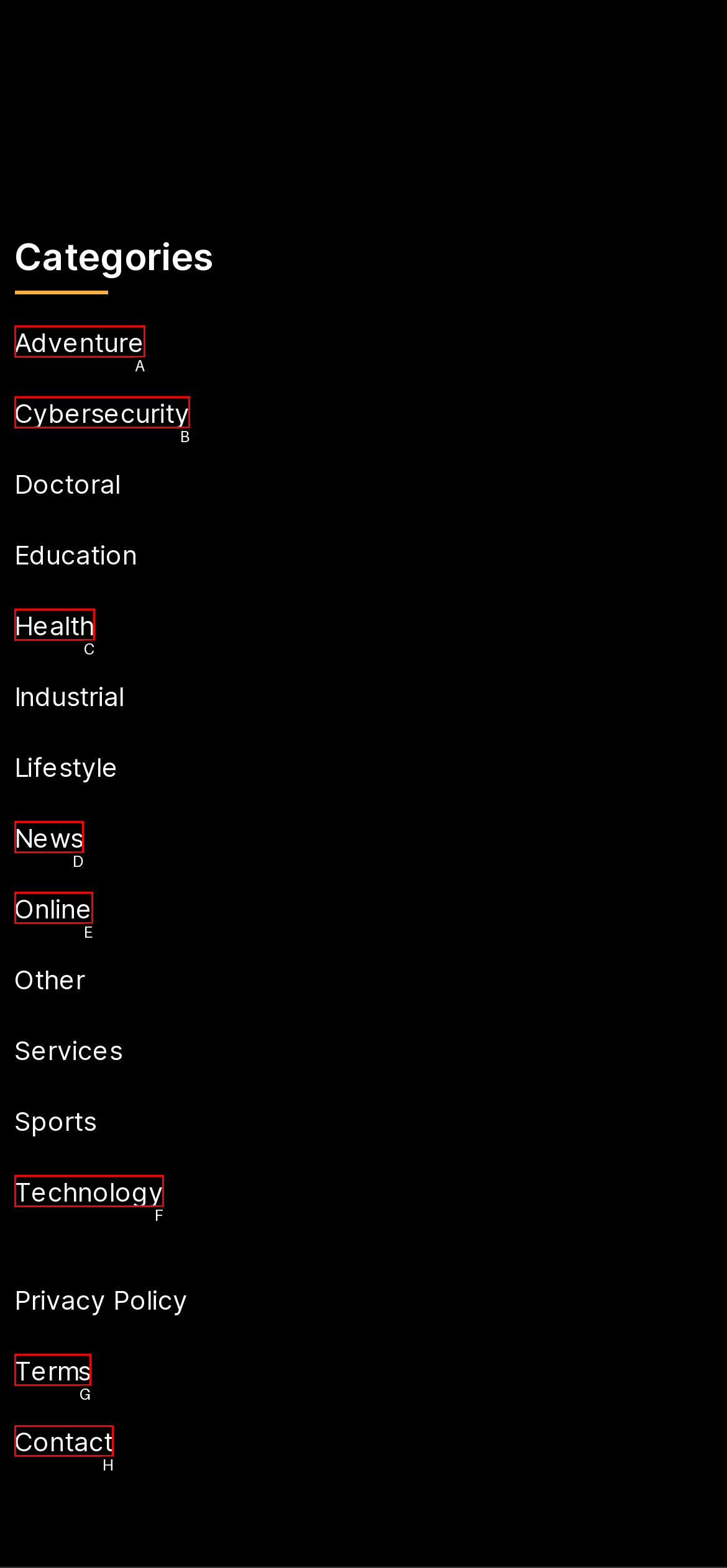Determine the letter of the UI element that will complete the task: Contact us
Reply with the corresponding letter.

H